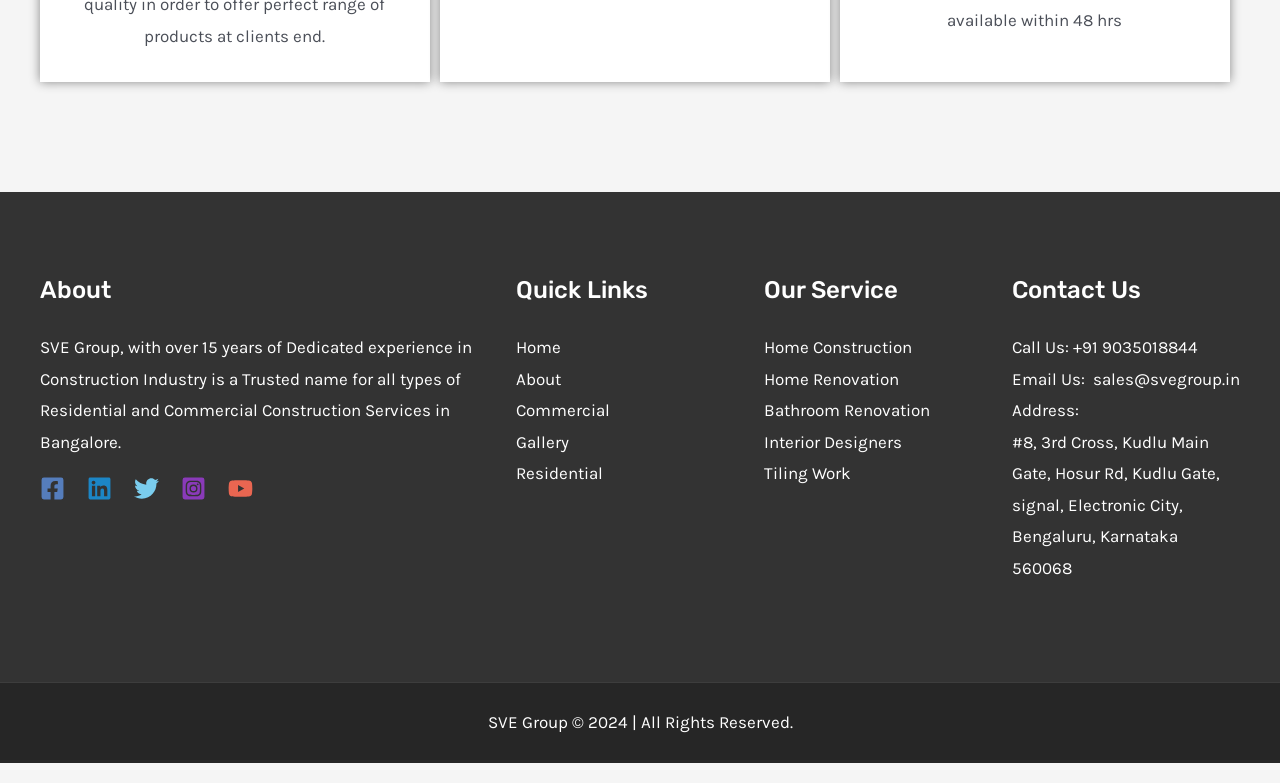Can you pinpoint the bounding box coordinates for the clickable element required for this instruction: "Click on About"? The coordinates should be four float numbers between 0 and 1, i.e., [left, top, right, bottom].

[0.031, 0.347, 0.388, 0.393]